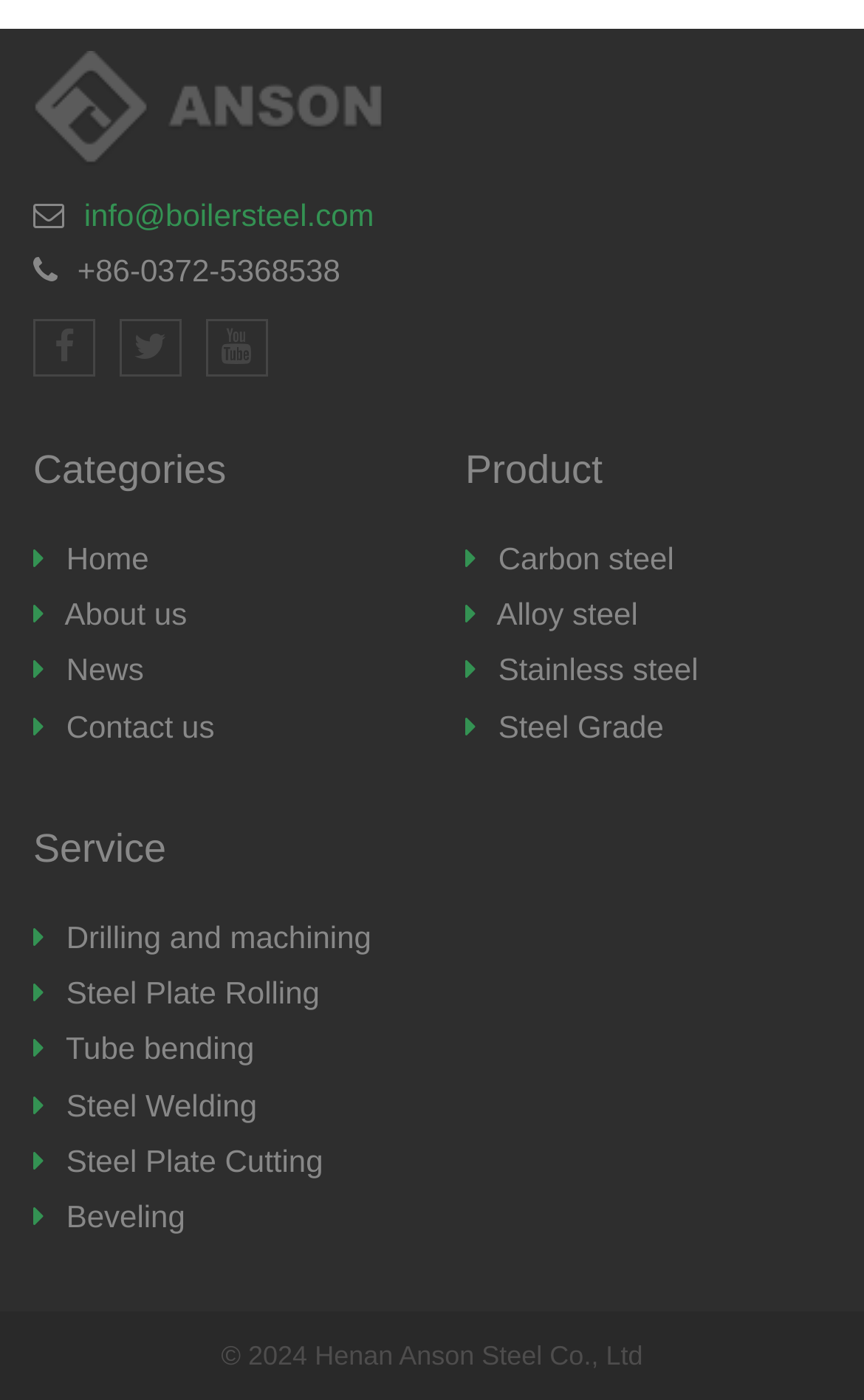Calculate the bounding box coordinates for the UI element based on the following description: "Affordable Care Act". Ensure the coordinates are four float numbers between 0 and 1, i.e., [left, top, right, bottom].

None